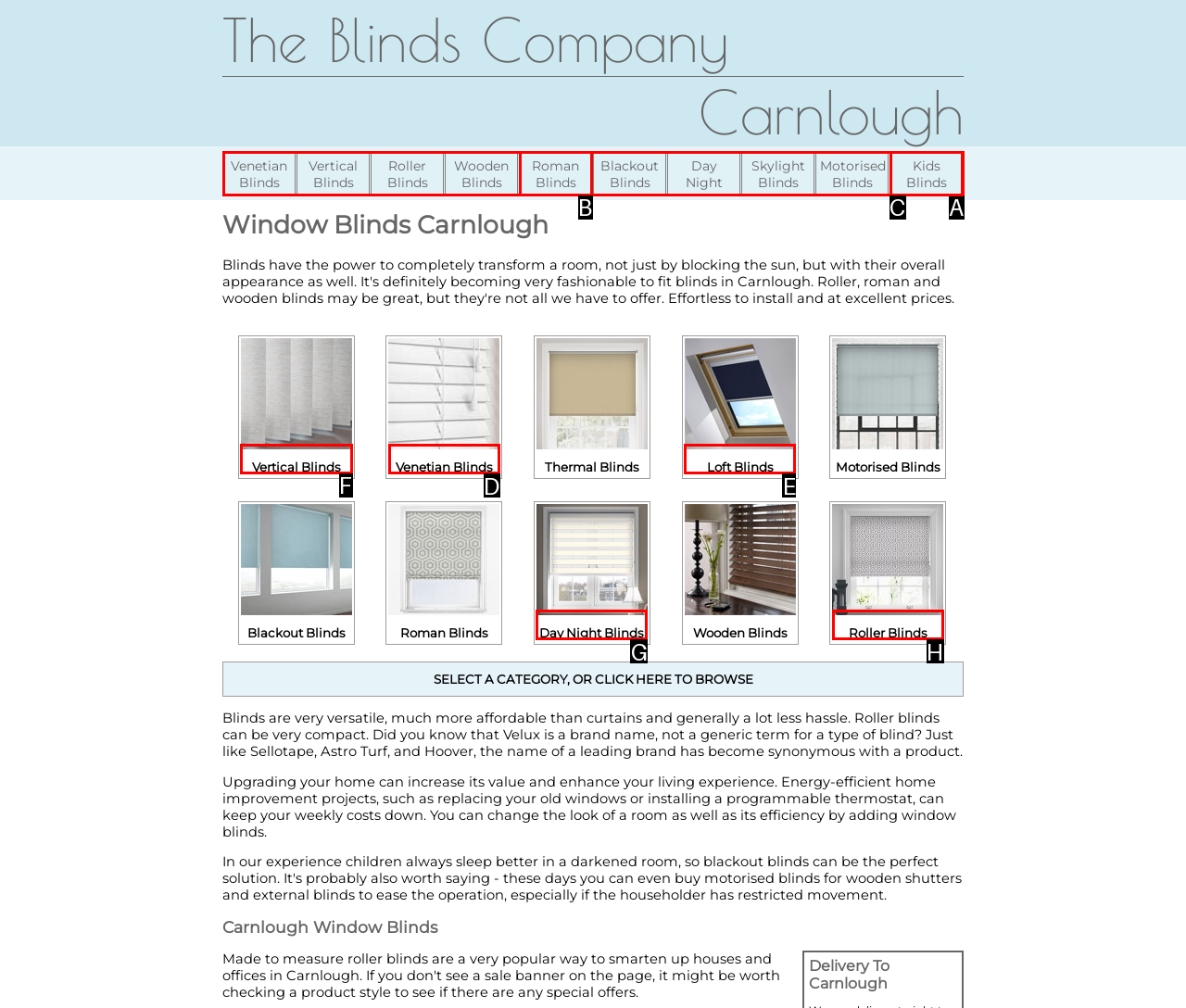From the available options, which lettered element should I click to complete this task: Browse Vertical Blinds Carnlough?

F